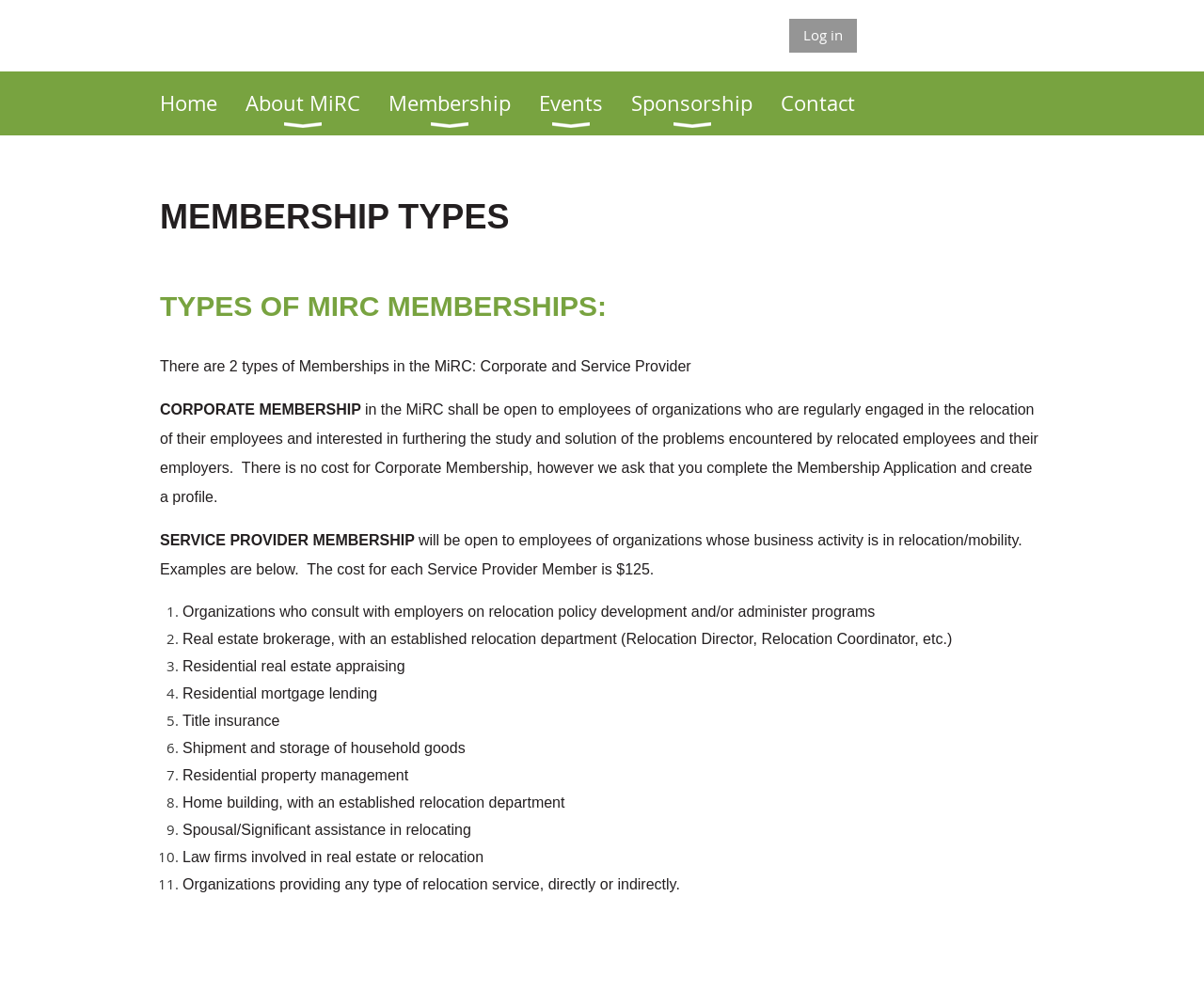Provide a brief response to the question below using one word or phrase:
What is an example of a Service Provider Member?

Real estate brokerage